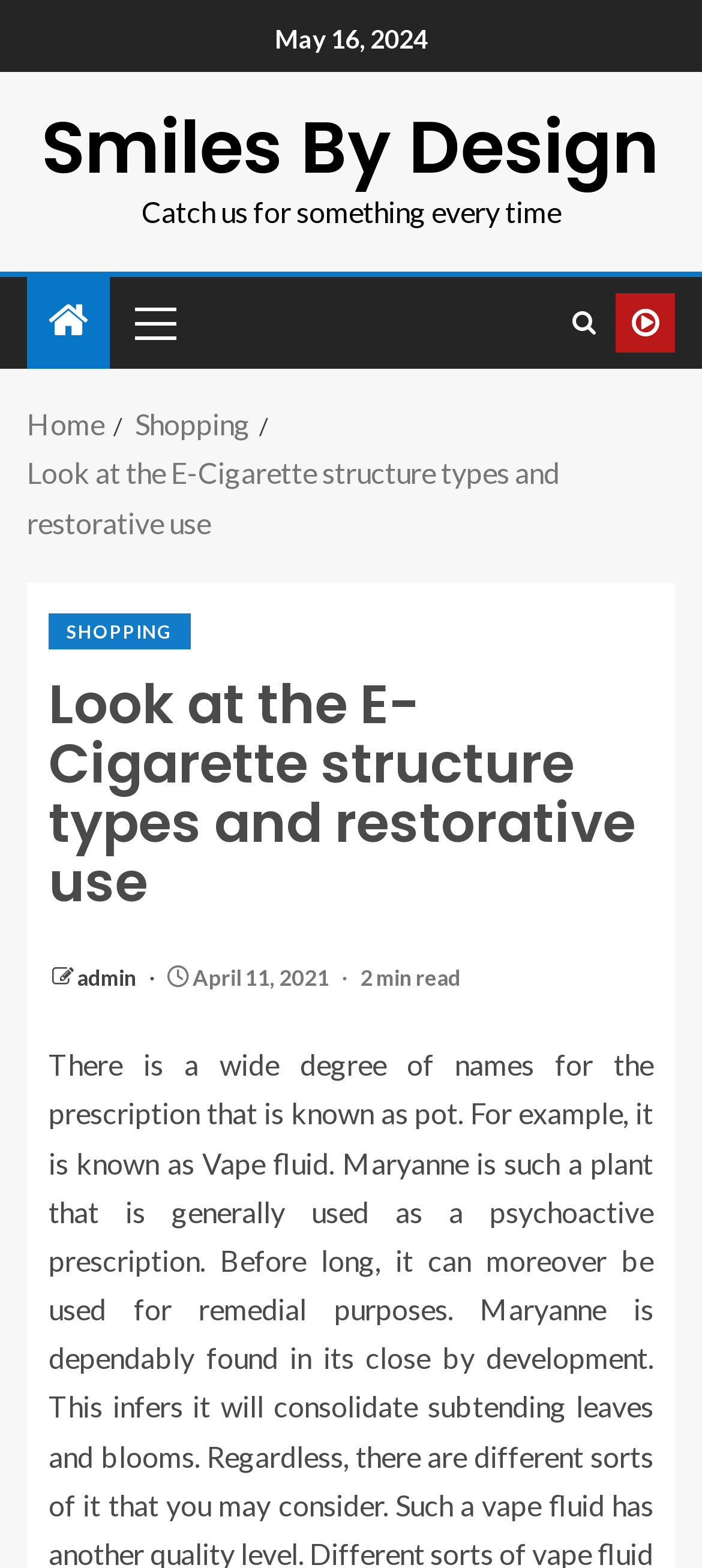Provide a thorough and detailed response to the question by examining the image: 
What is the estimated reading time of the article?

I found the estimated reading time of the article by looking at the static text element that says '2 min read', which is located near the top of the article section.